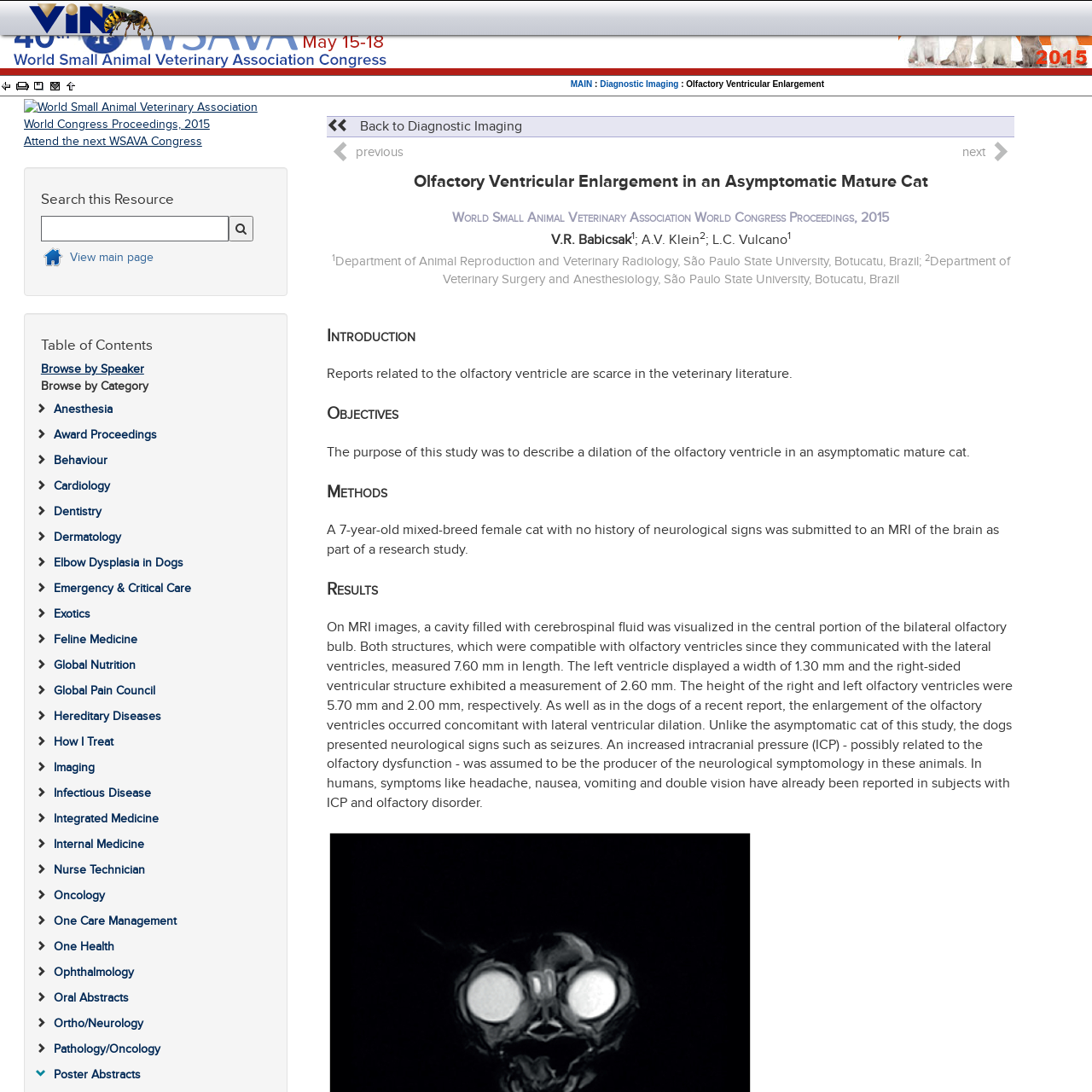Pinpoint the bounding box coordinates of the clickable element needed to complete the instruction: "Search this resource". The coordinates should be provided as four float numbers between 0 and 1: [left, top, right, bottom].

[0.037, 0.176, 0.248, 0.19]